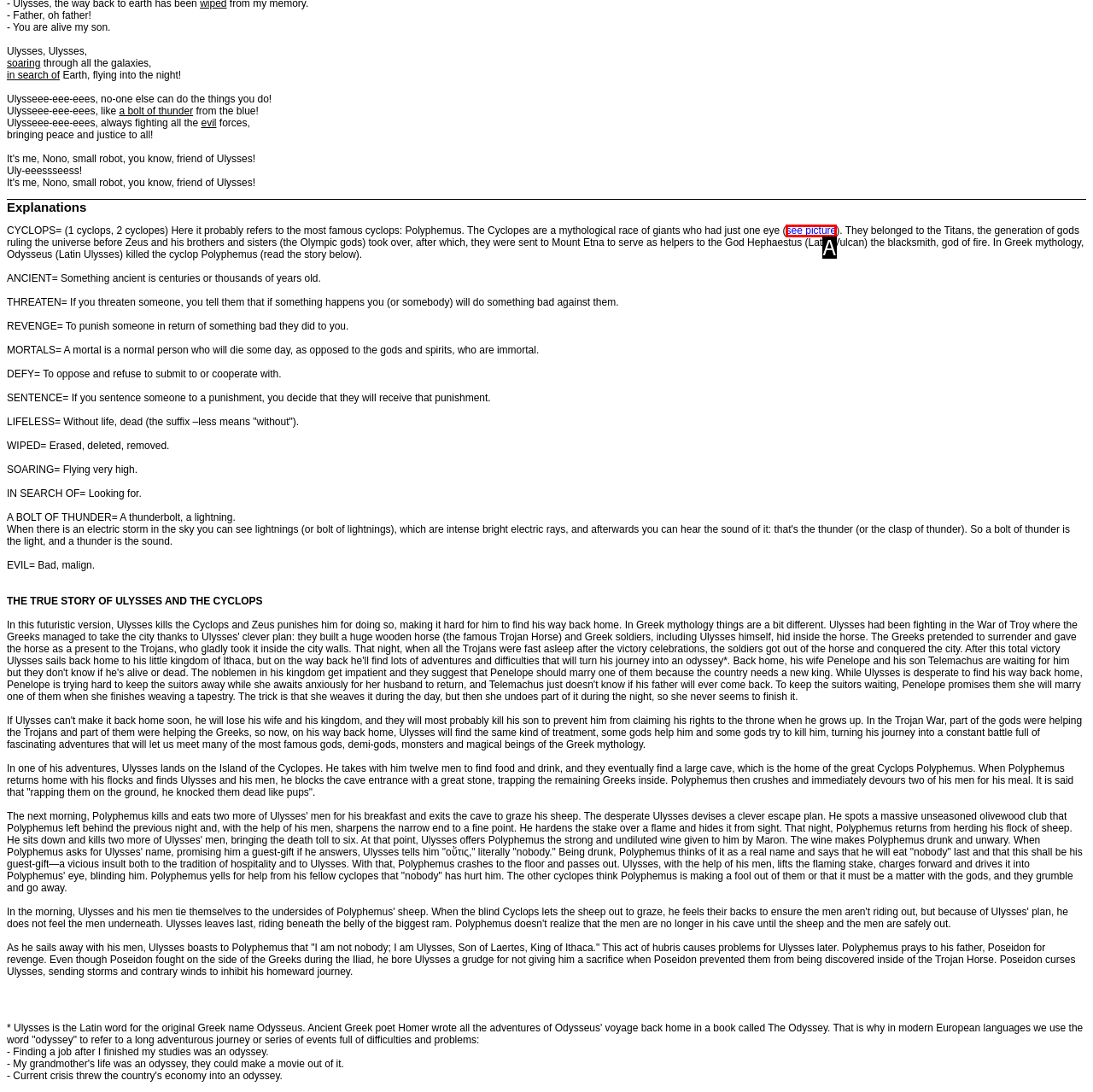Identify the letter of the option that best matches the following description: see picture. Respond with the letter directly.

A